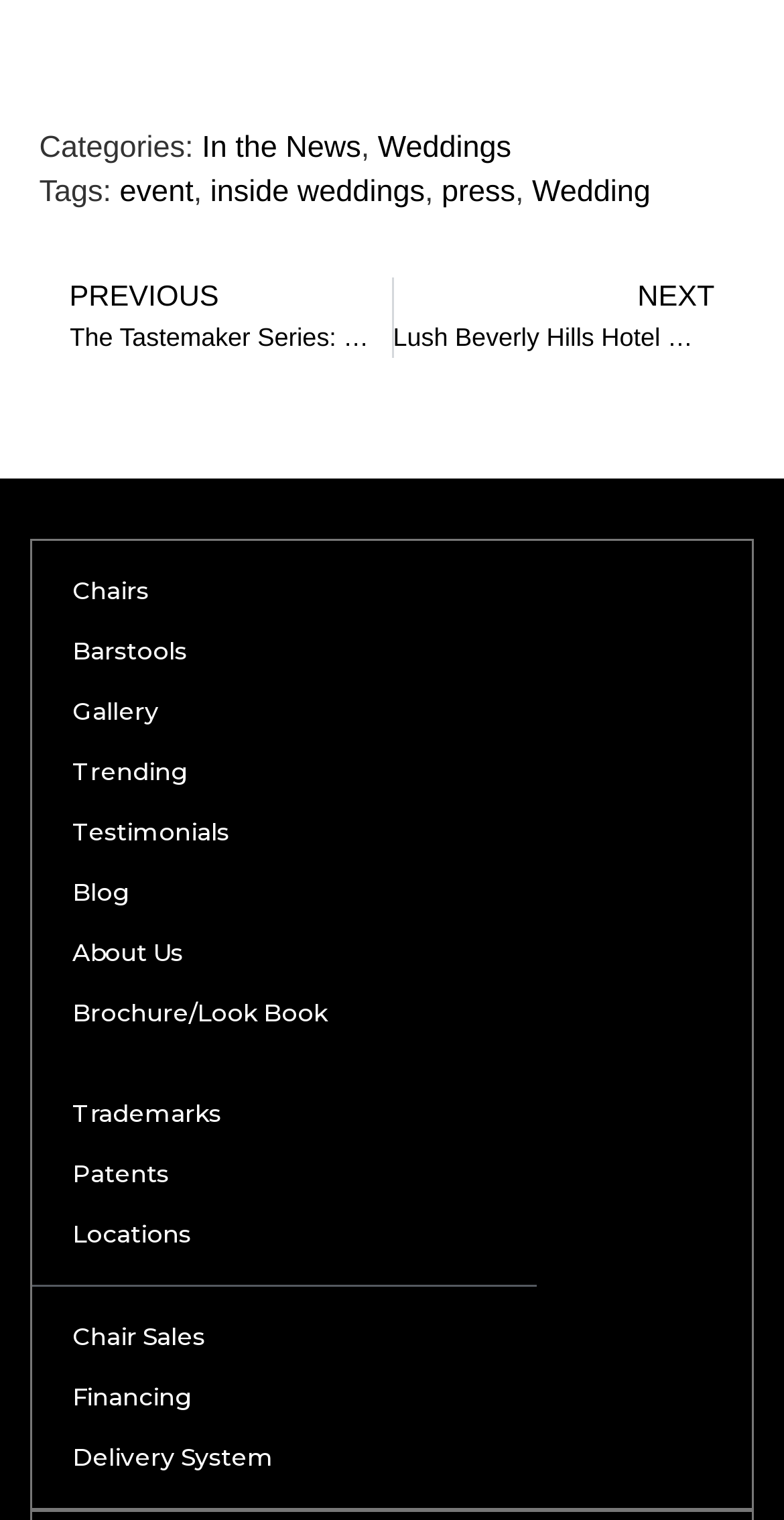Identify the bounding box coordinates of the element to click to follow this instruction: 'Browse Chairs'. Ensure the coordinates are four float values between 0 and 1, provided as [left, top, right, bottom].

[0.041, 0.369, 0.959, 0.409]